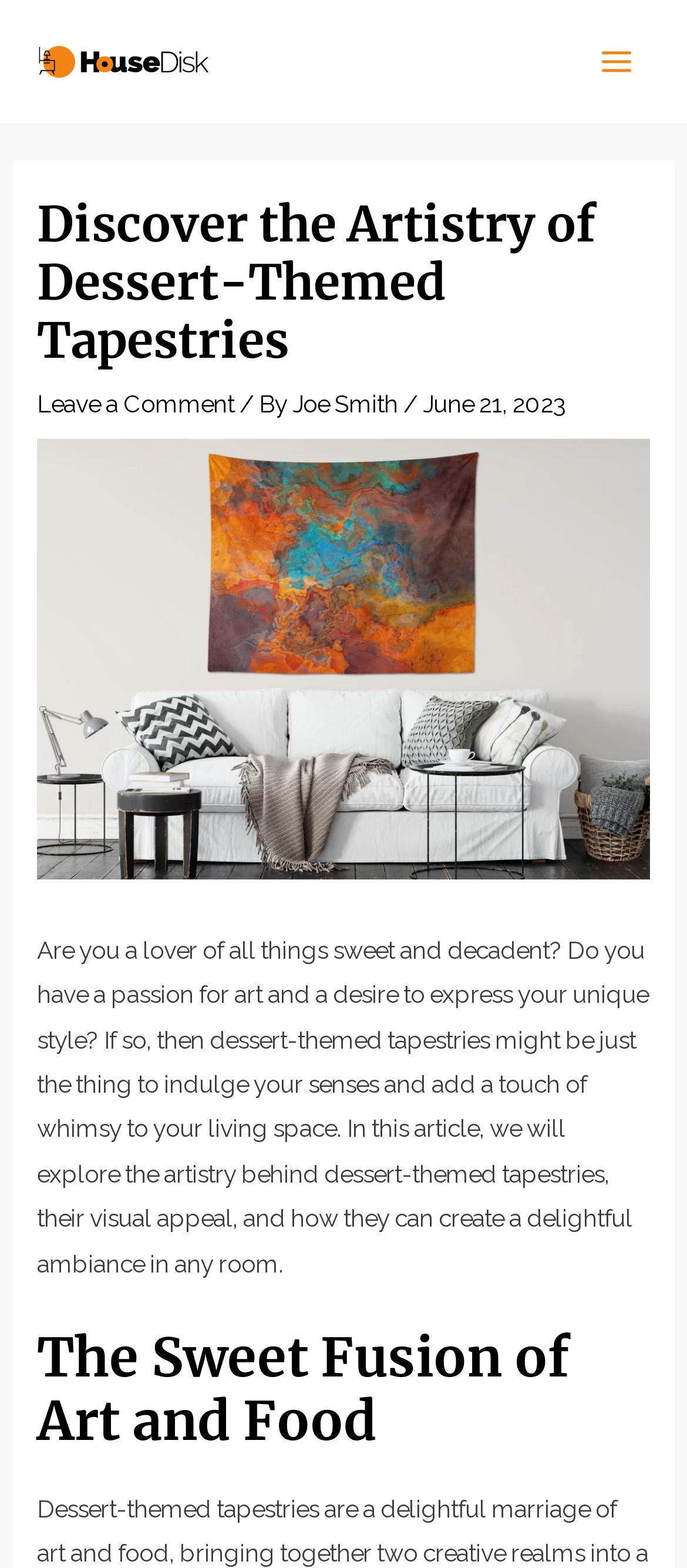Look at the image and give a detailed response to the following question: What is the theme of the tapestries discussed in the article?

The theme of the tapestries discussed in the article can be inferred by reading the introductory paragraph, which talks about 'dessert-themed tapestries' and how they can add a touch of whimsy to one's living space.